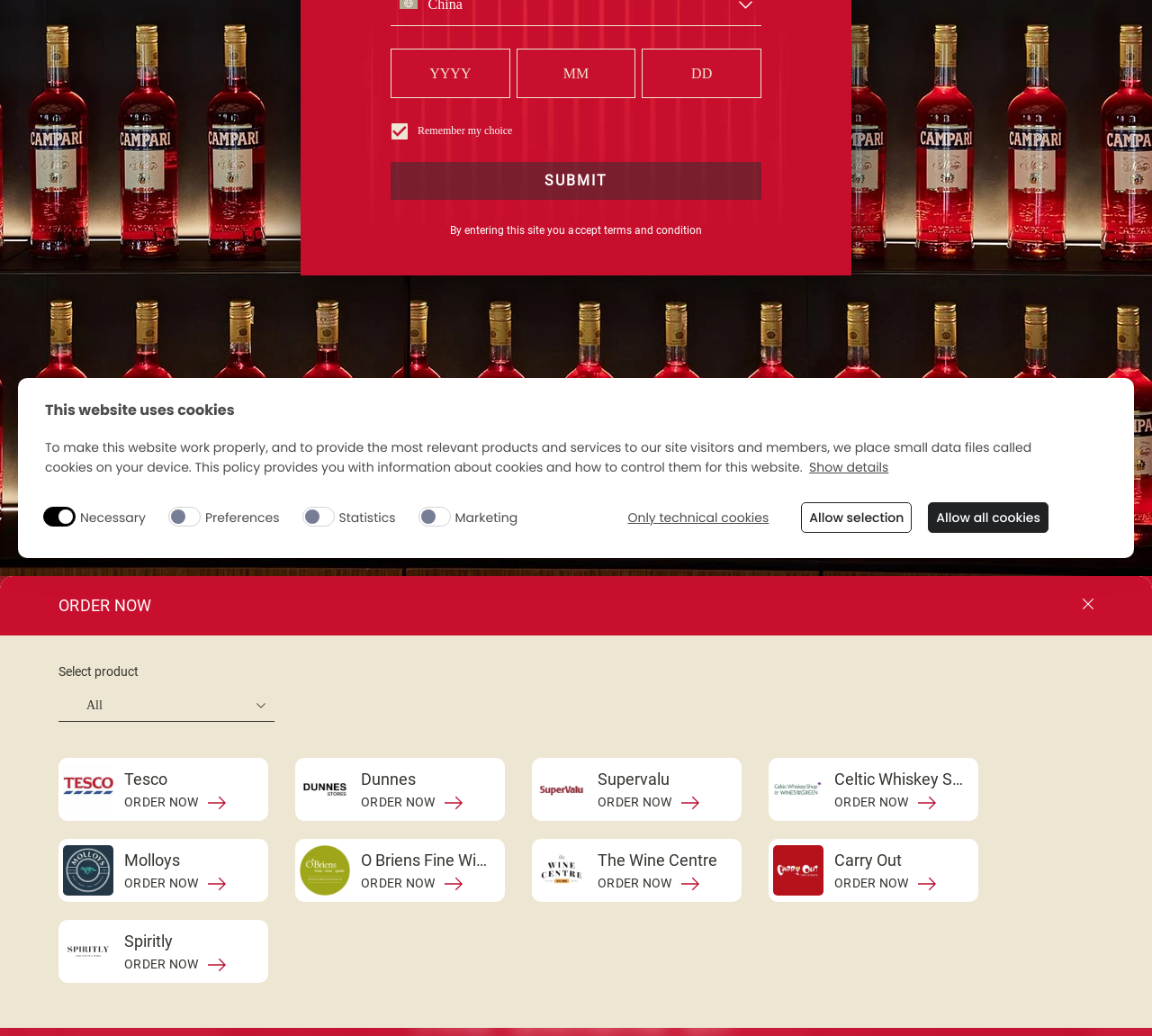Please predict the bounding box coordinates (top-left x, top-left y, bottom-right x, bottom-right y) for the UI element in the screenshot that fits the description: placeholder="DD"

[0.557, 0.047, 0.661, 0.095]